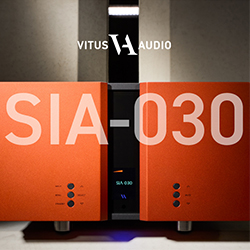Answer the question below with a single word or a brief phrase: 
What is displayed prominently on the central digital display?

model number 'SIA-030'